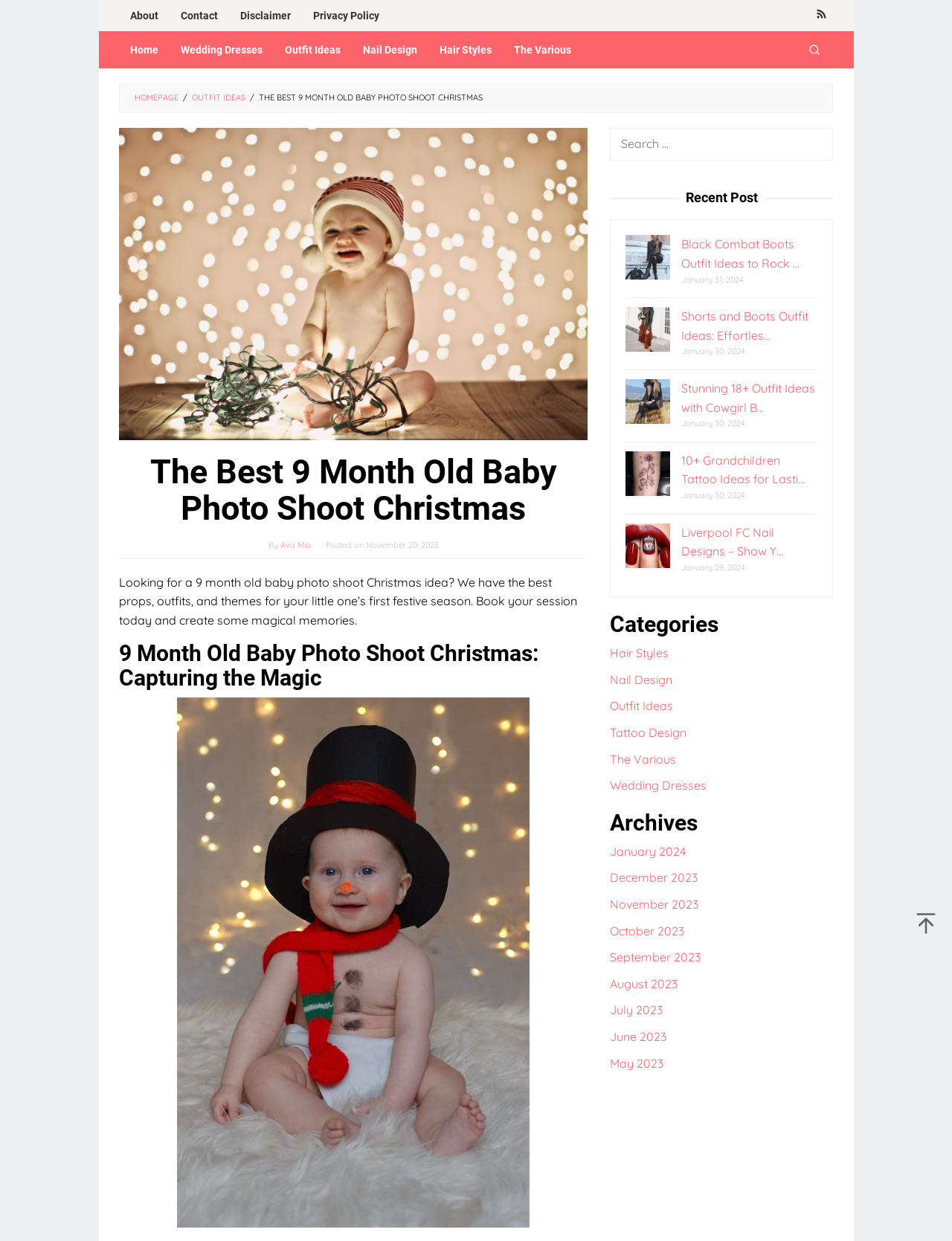Provide the bounding box coordinates of the section that needs to be clicked to accomplish the following instruction: "Read the post about 9 month old baby photo shoot Christmas."

[0.125, 0.463, 0.606, 0.506]